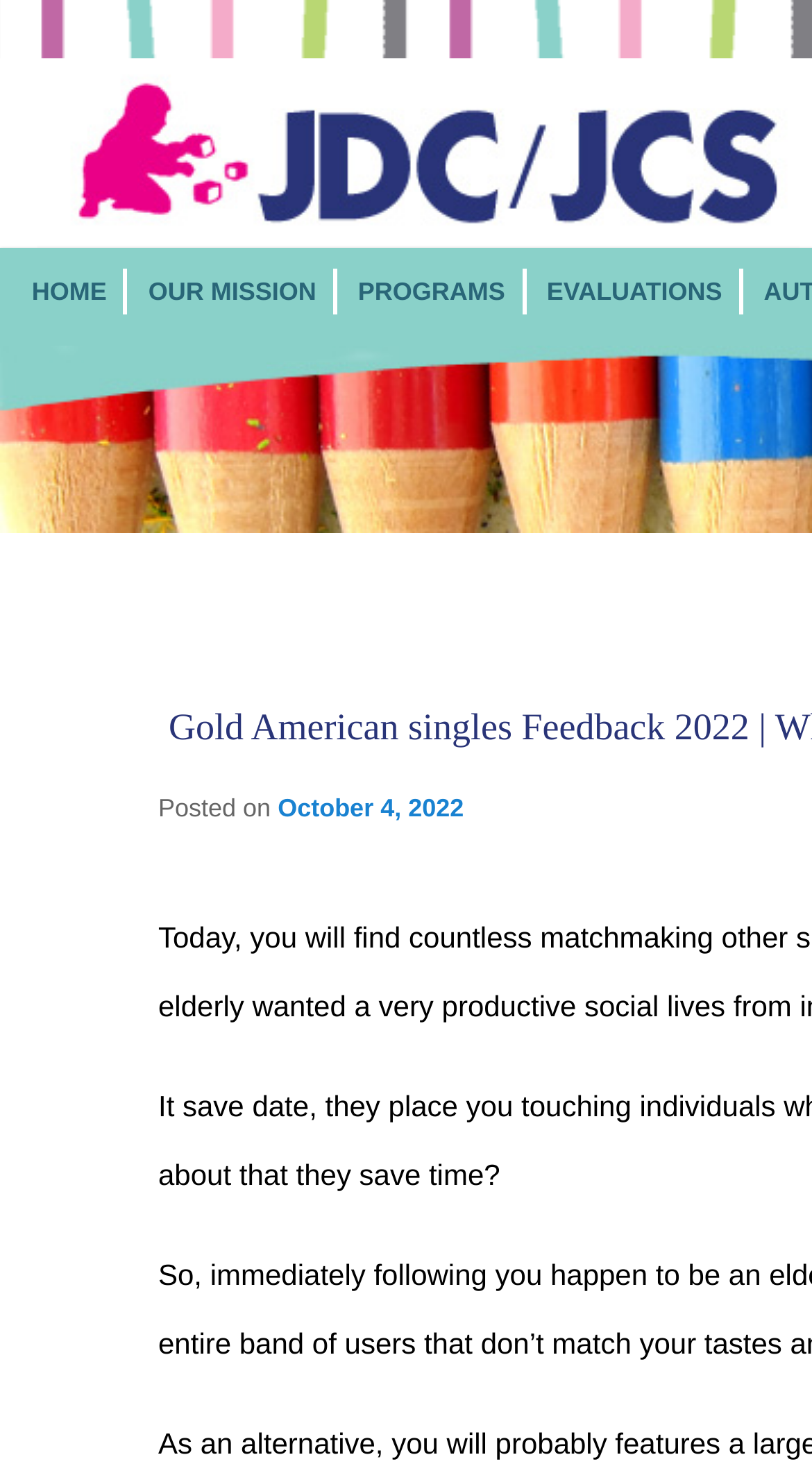Identify the bounding box coordinates for the UI element described as: "Home".

[0.039, 0.191, 0.131, 0.208]